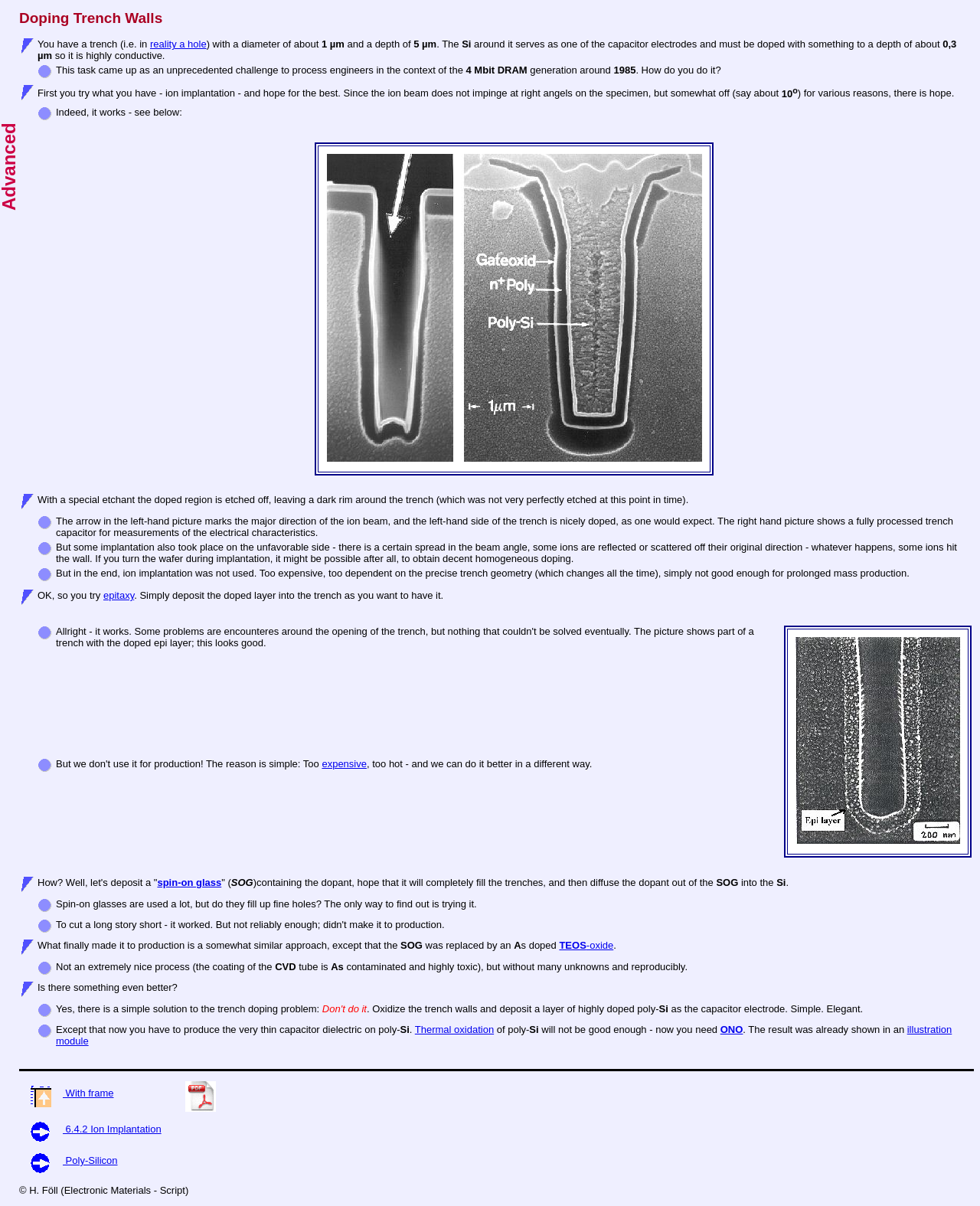Identify the bounding box coordinates of the region I need to click to complete this instruction: "Follow the link 'epitaxy'".

[0.105, 0.489, 0.137, 0.499]